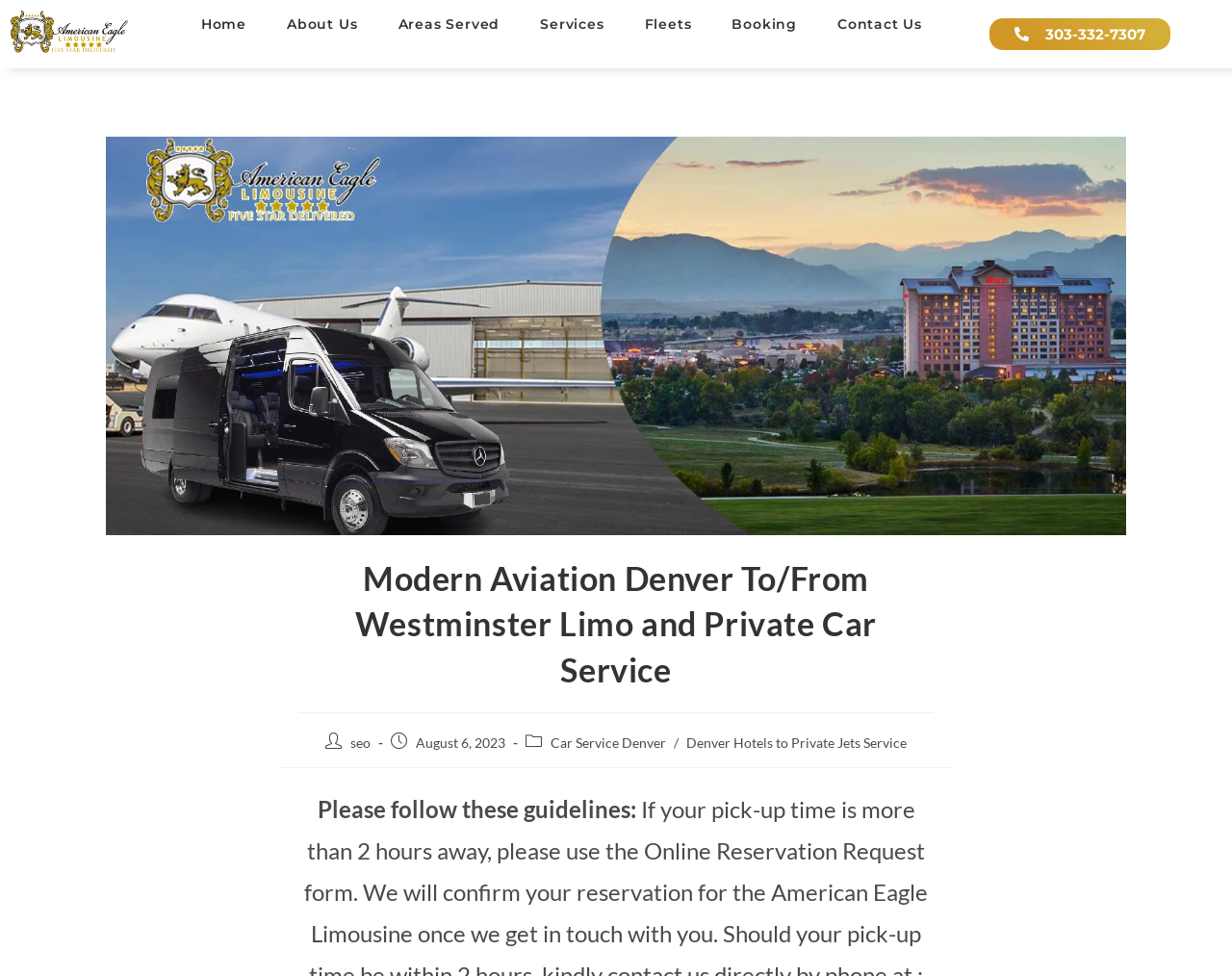Based on the visual content of the image, answer the question thoroughly: How many images are on the webpage?

I counted the number of image elements on the webpage, which are the 'Denver limo Service' image and the image associated with the phone number '303-332-7307'.